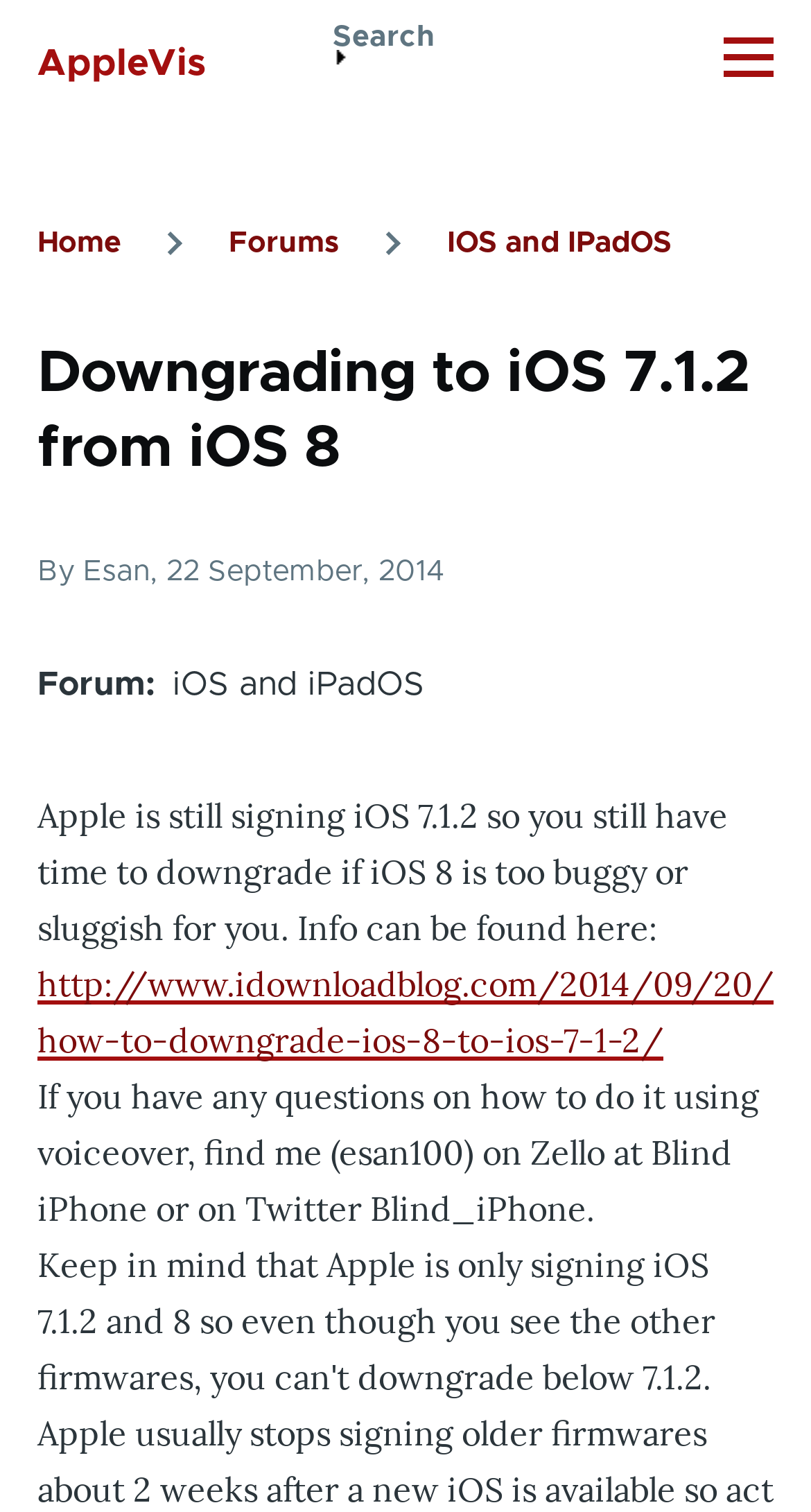Who is the author of the current page?
Give a one-word or short-phrase answer derived from the screenshot.

Esan